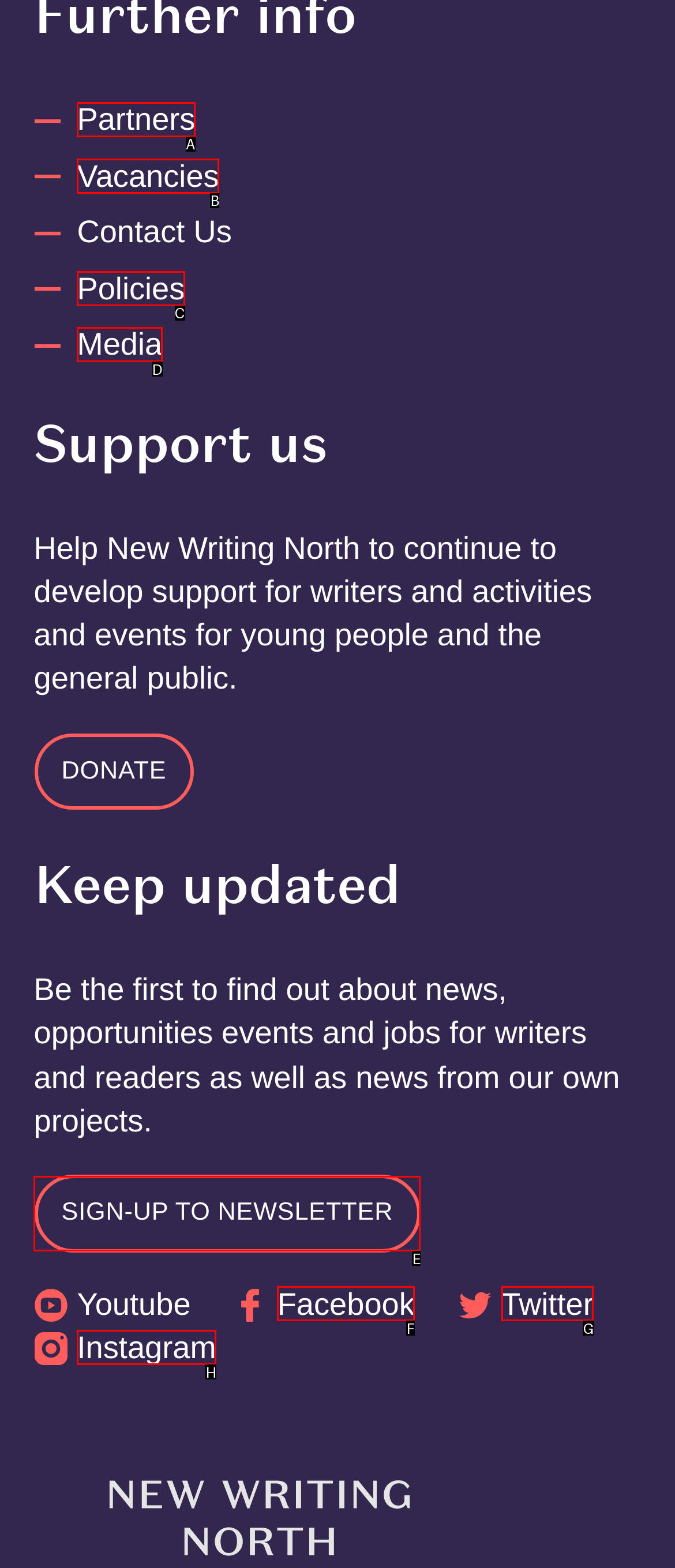To complete the task: Sign up to the newsletter, which option should I click? Answer with the appropriate letter from the provided choices.

E